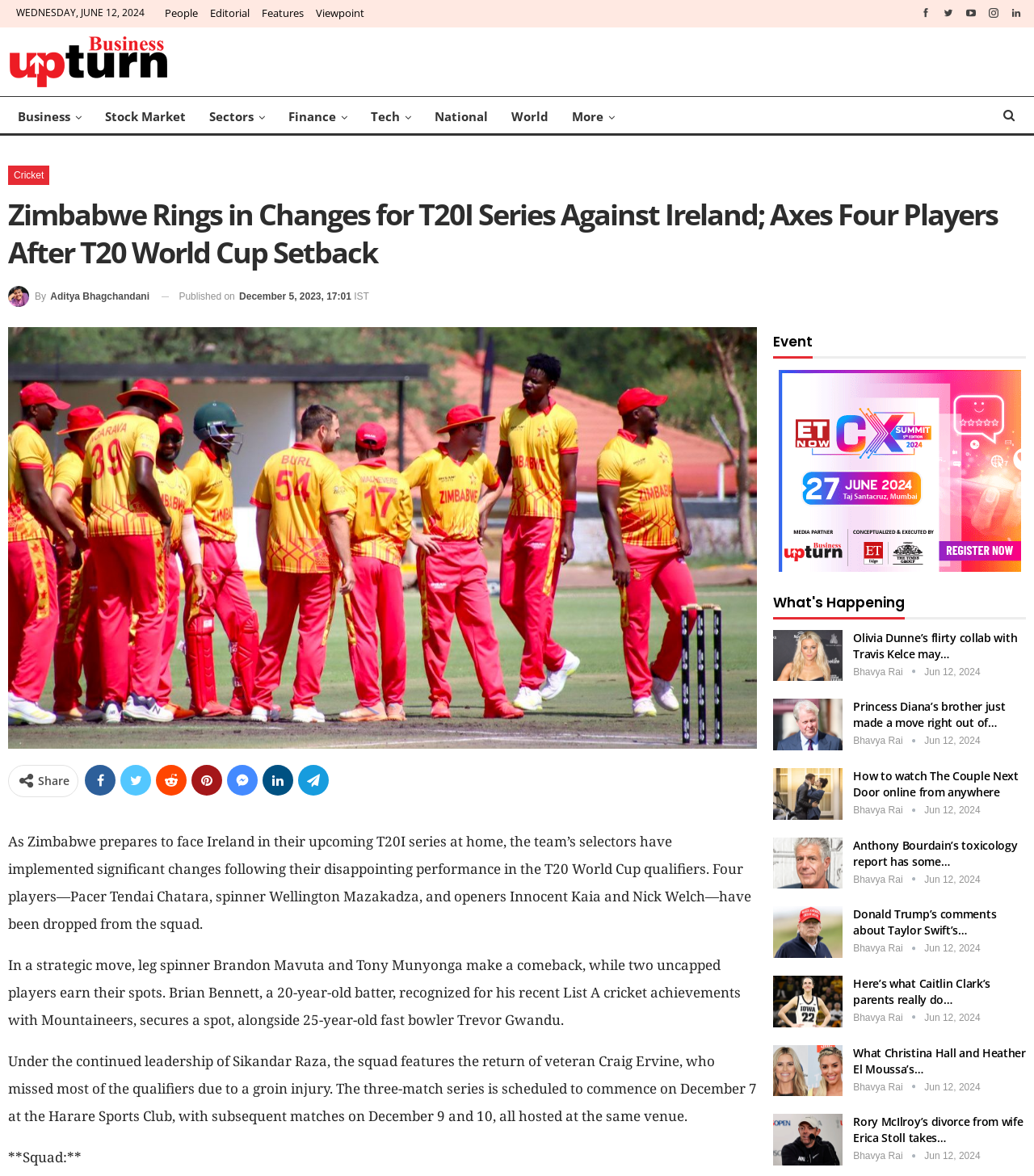Determine the bounding box coordinates of the section I need to click to execute the following instruction: "Click on the 'Cricket' link". Provide the coordinates as four float numbers between 0 and 1, i.e., [left, top, right, bottom].

[0.008, 0.141, 0.048, 0.157]